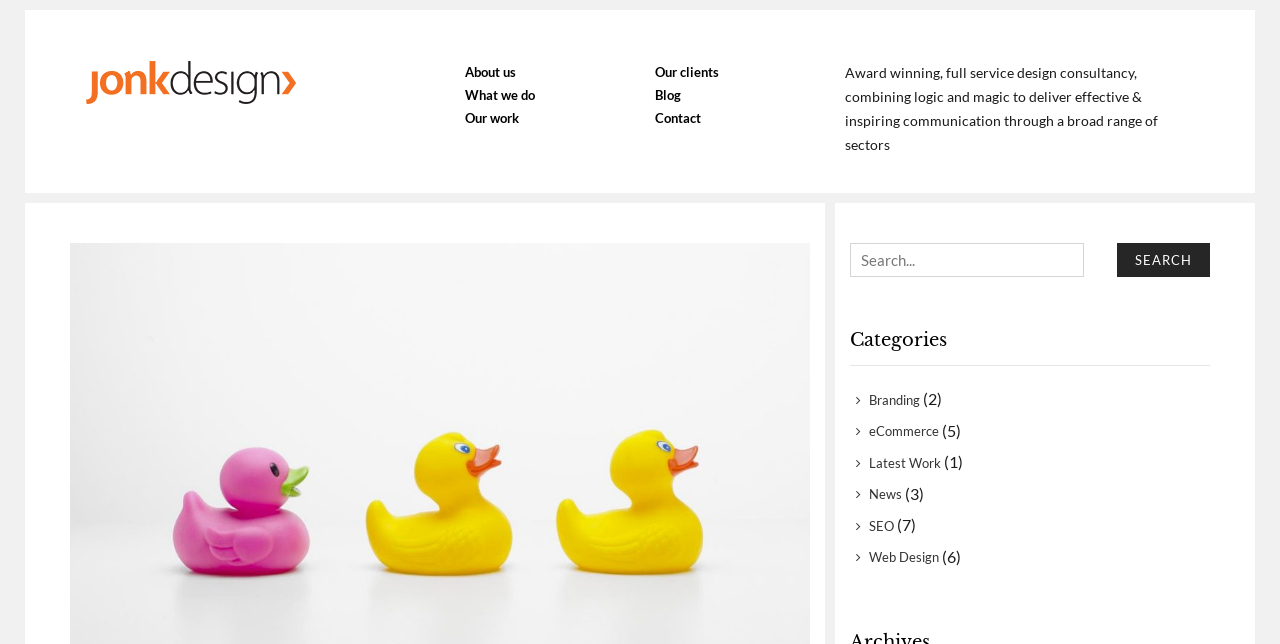Using the details in the image, give a detailed response to the question below:
What is the tagline of the design consultancy?

The tagline of the design consultancy can be found in the static text element that describes the consultancy as 'Award winning, full service design consultancy, combining logic and magic to deliver effective & inspiring communication through a broad range of sectors'. This tagline suggests that the design consultancy values creativity and effectiveness in its work.